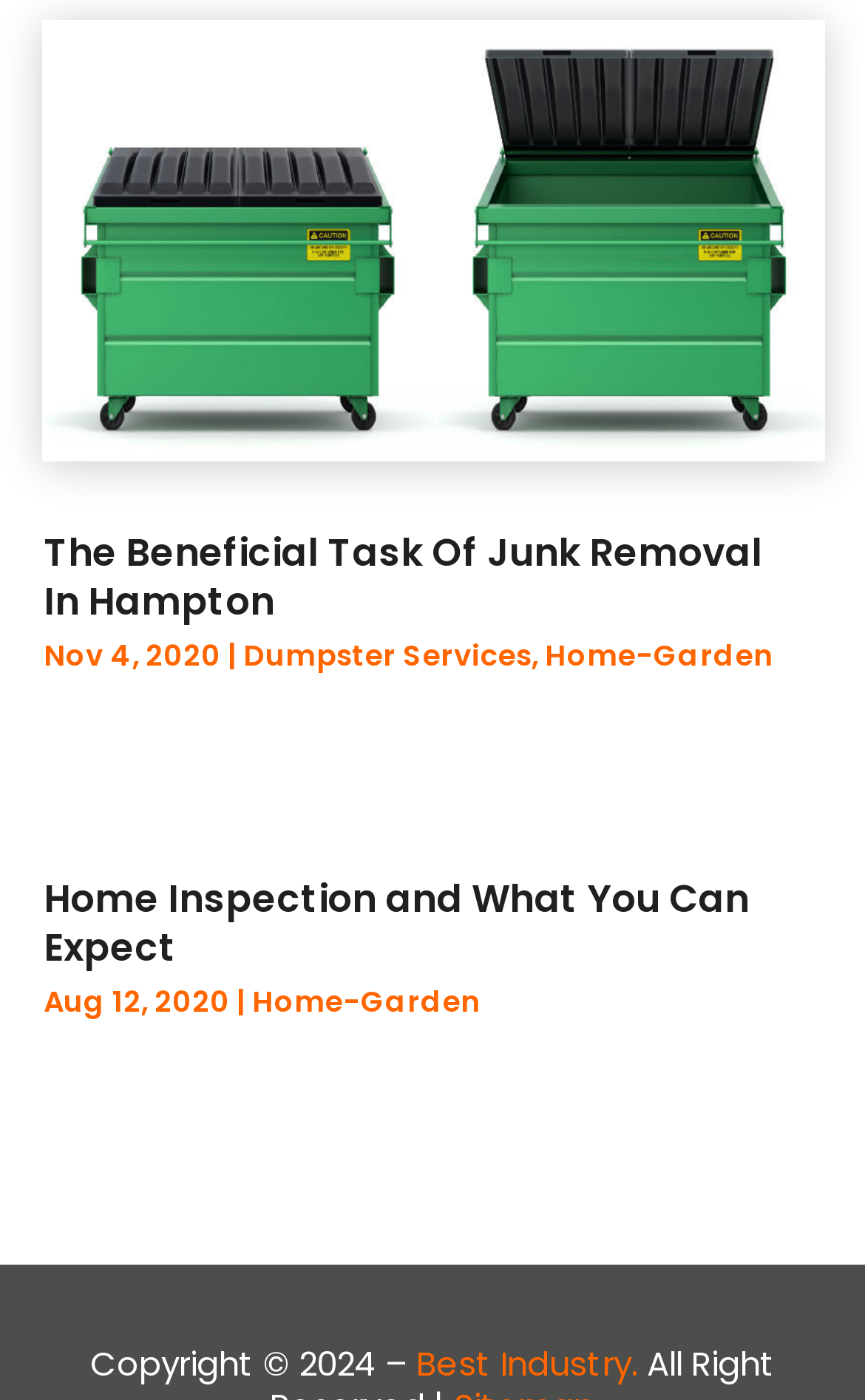Determine the bounding box coordinates of the region I should click to achieve the following instruction: "View 'August 2022'". Ensure the bounding box coordinates are four float numbers between 0 and 1, i.e., [left, top, right, bottom].

[0.101, 0.019, 0.322, 0.051]